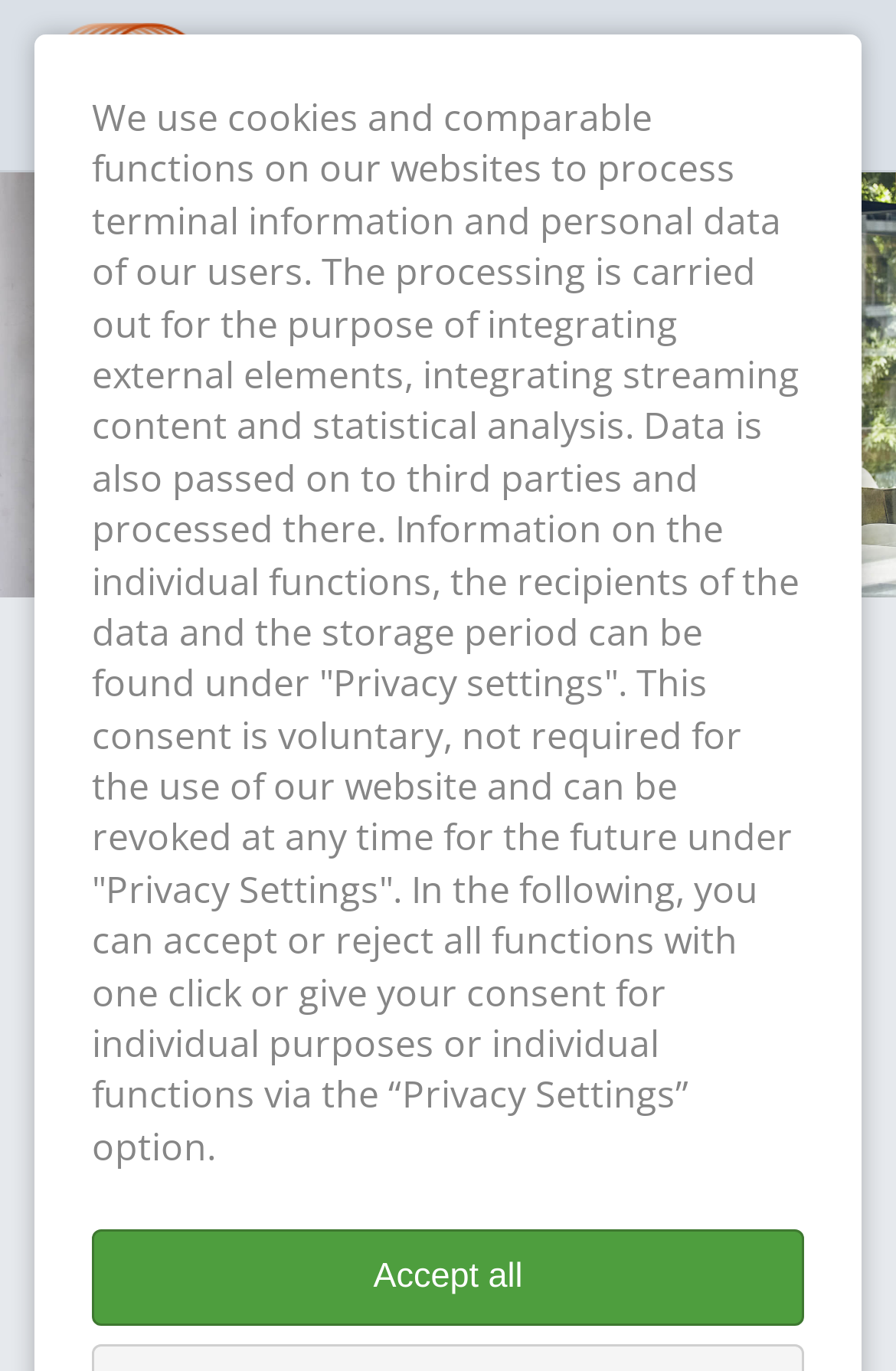How many paragraphs of text are there?
Please provide a single word or phrase as your answer based on the screenshot.

5